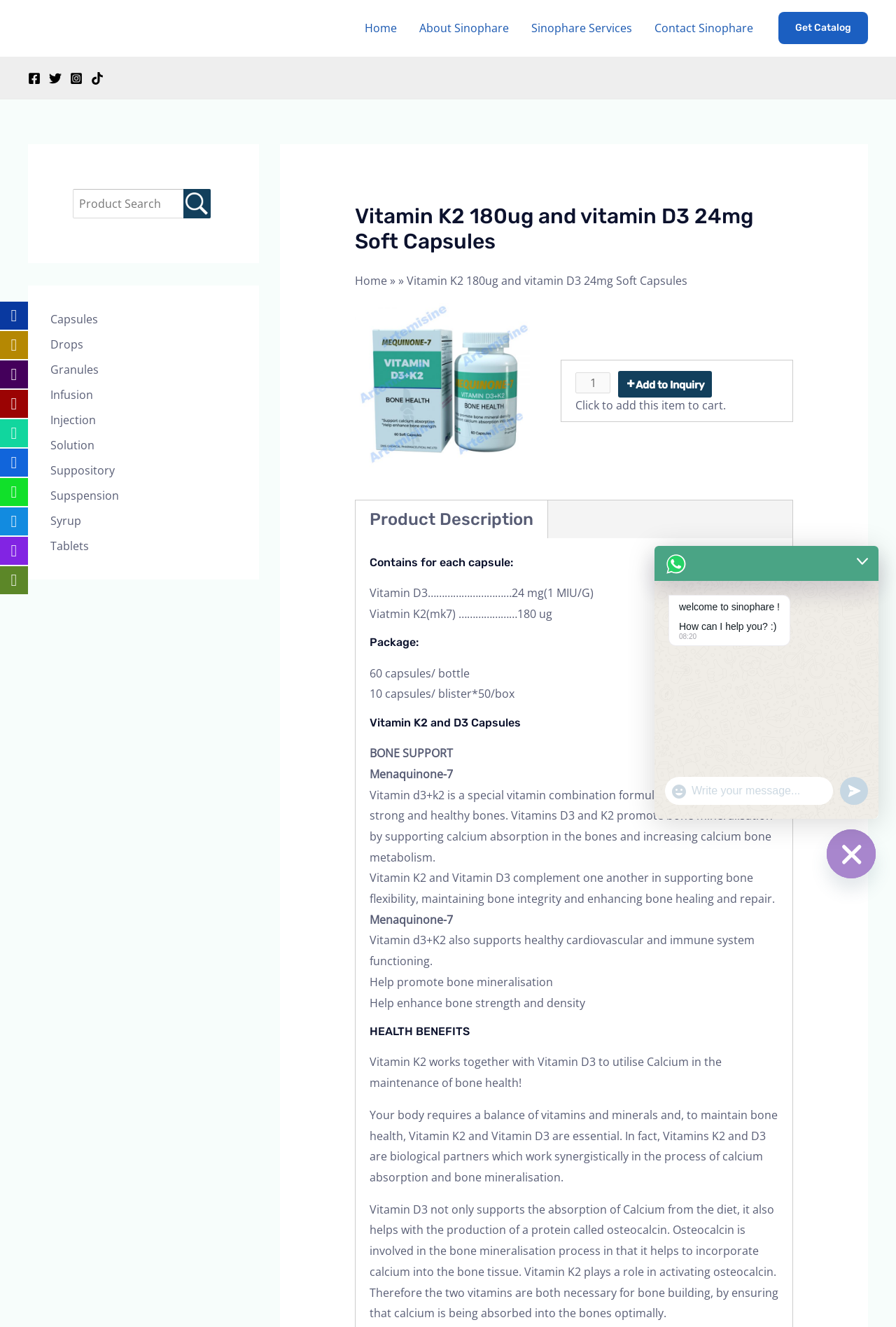Please identify the bounding box coordinates of the element's region that I should click in order to complete the following instruction: "Contact Sinophare". The bounding box coordinates consist of four float numbers between 0 and 1, i.e., [left, top, right, bottom].

[0.718, 0.0, 0.853, 0.042]